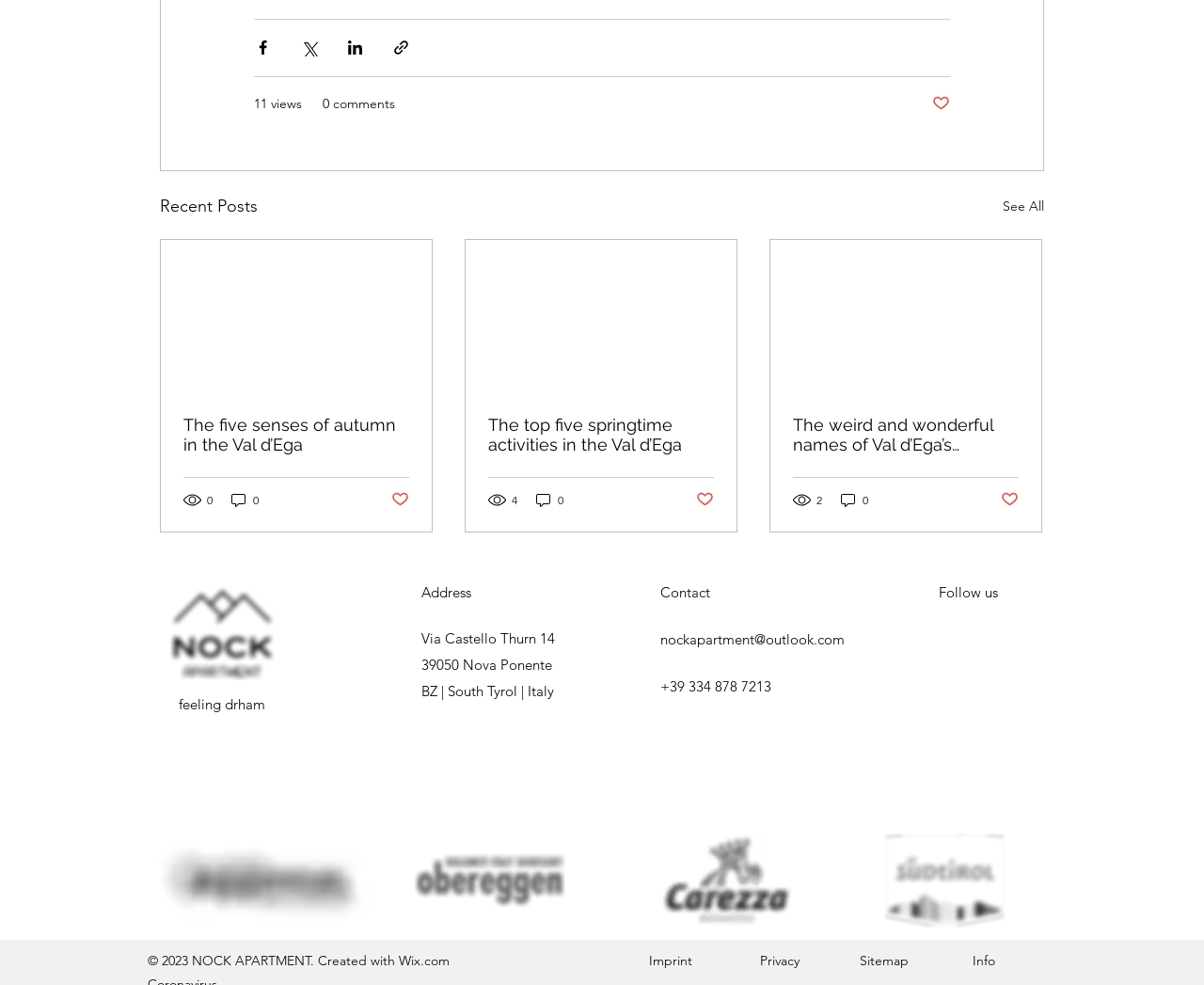What is the purpose of the buttons at the top?
Please ensure your answer to the question is detailed and covers all necessary aspects.

The buttons at the top, including 'Share via Facebook', 'Share via Twitter', 'Share via LinkedIn', and 'Share via link', are used to share posts on different social media platforms or via a link.